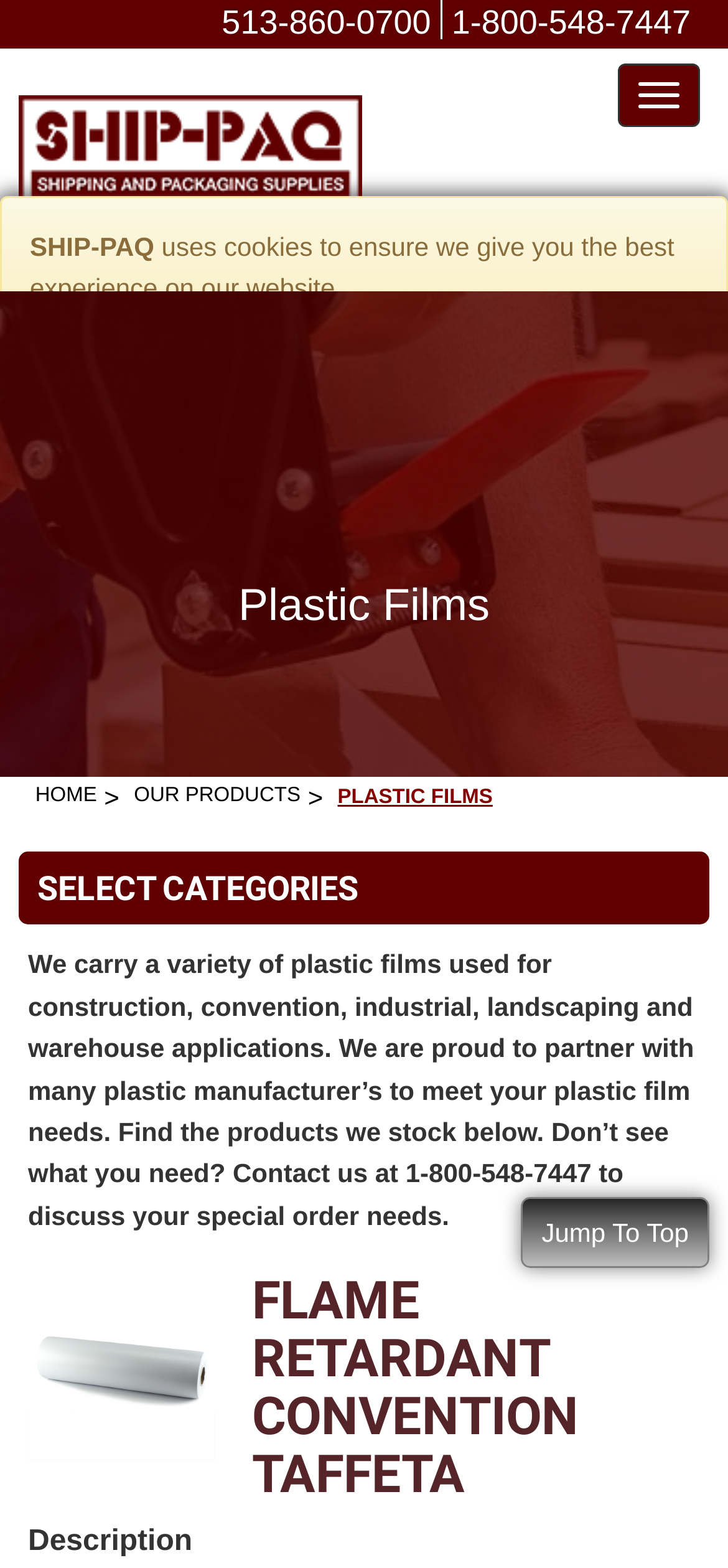Select the bounding box coordinates of the element I need to click to carry out the following instruction: "view the product category".

[0.464, 0.503, 0.677, 0.516]